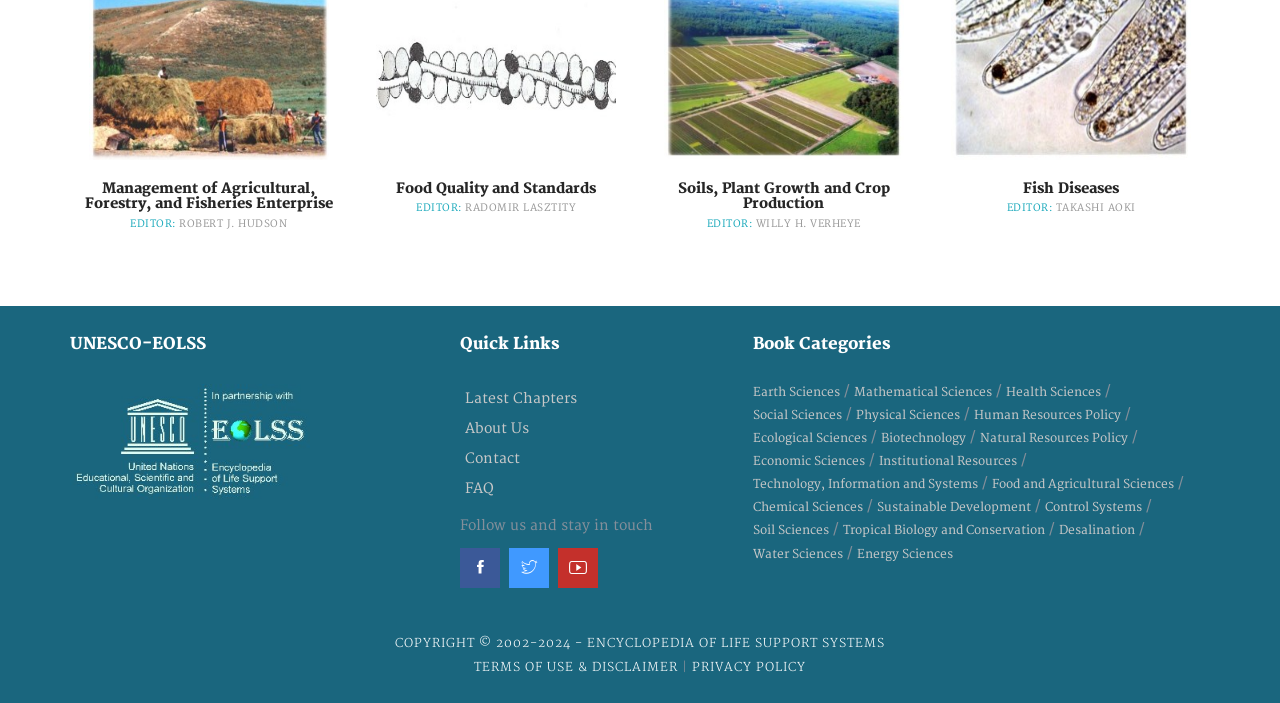Kindly determine the bounding box coordinates for the clickable area to achieve the given instruction: "Follow UNESCO-EOLSS on social media".

[0.359, 0.779, 0.391, 0.836]